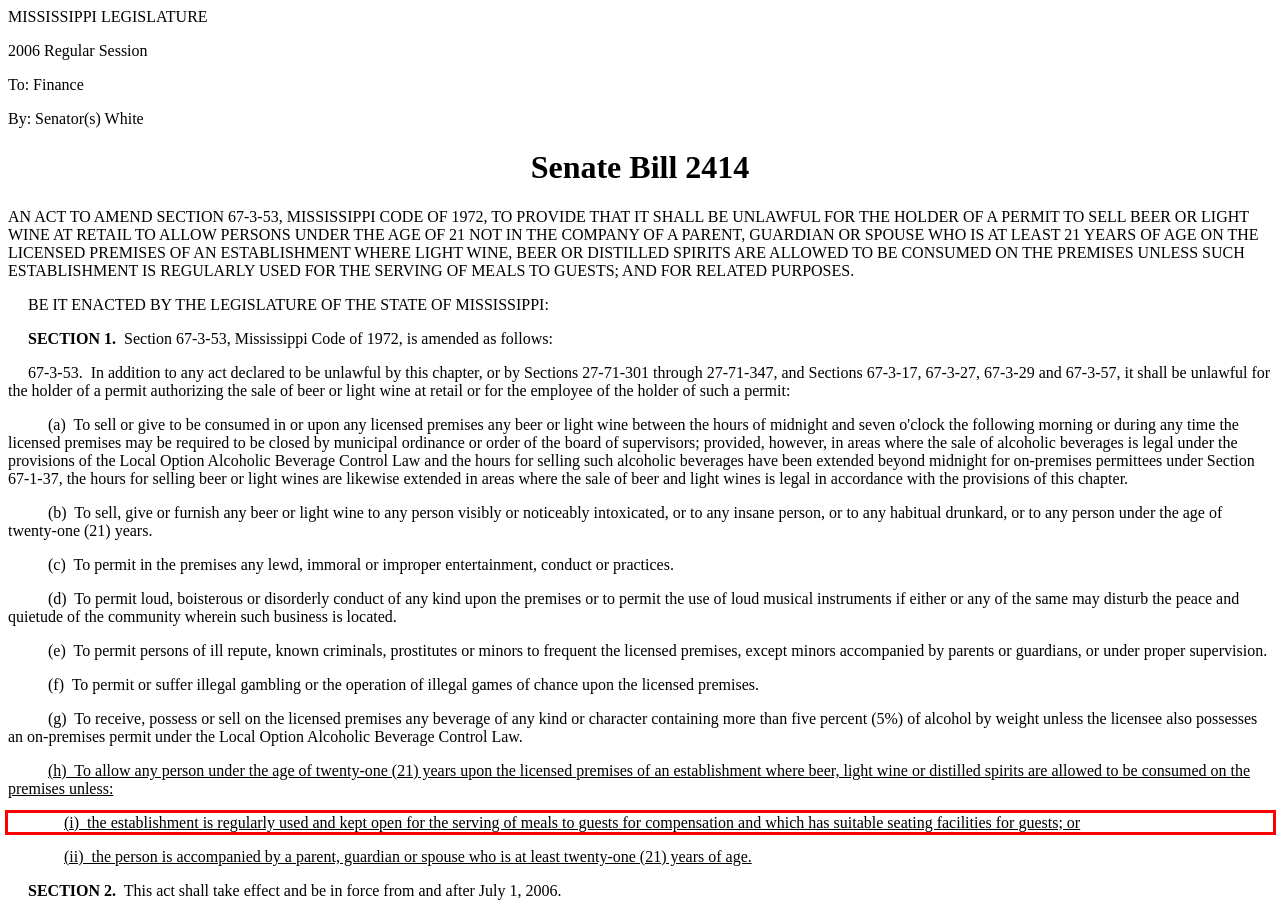Please examine the webpage screenshot and extract the text within the red bounding box using OCR.

(i) the establishment is regularly used and kept open for the serving of meals to guests for compensation and which has suitable seating facilities for guests; or